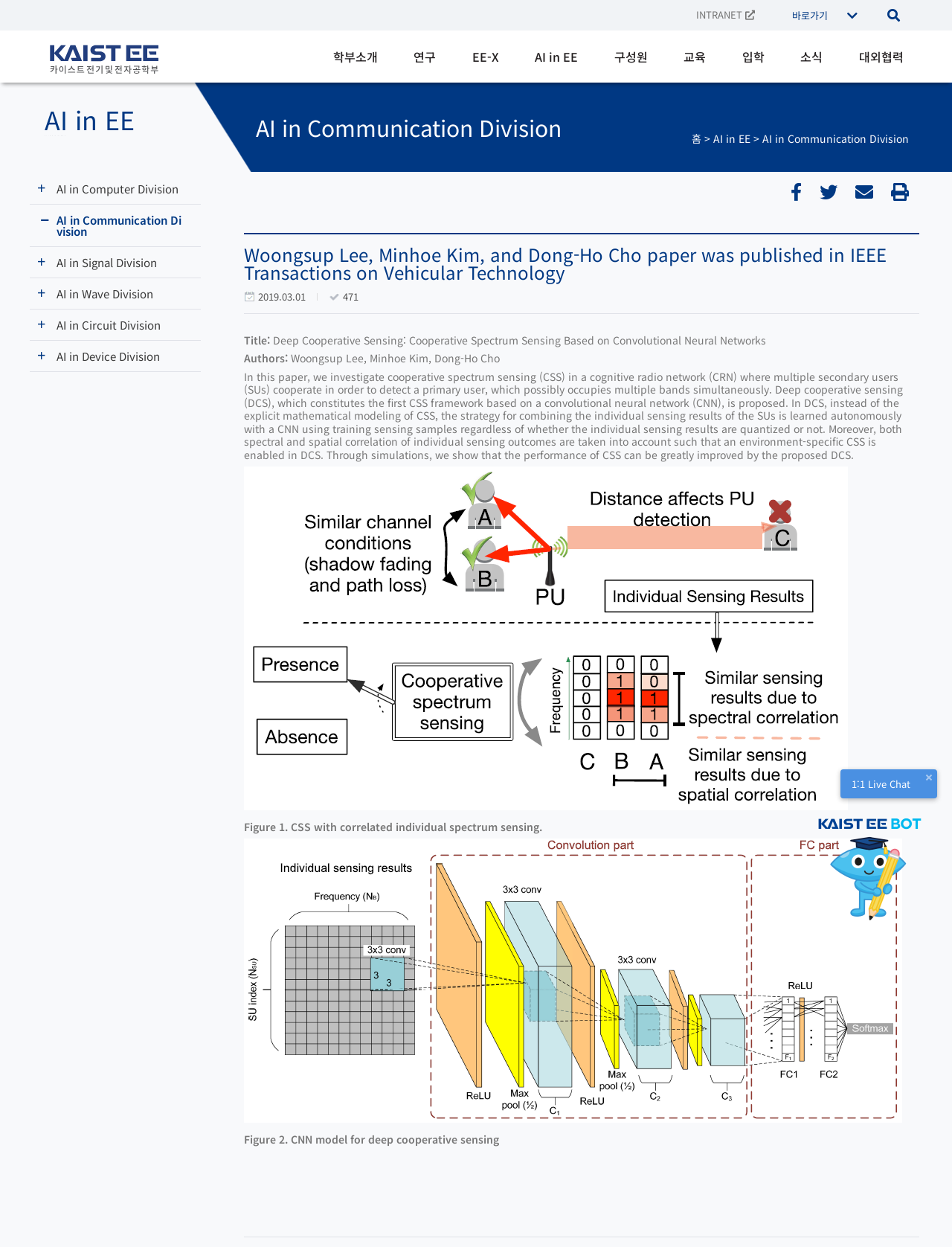Describe the webpage in detail, including text, images, and layout.

This webpage appears to be a university department's webpage, specifically the Electrical Engineering department of KAIST. At the top, there is a navigation menu with links to various sections such as "학부소개" (Department Introduction), "연구" (Research), "EE-X", "AI in EE", "구성원" (Members), "교육" (Education), "입학" (Admissions), "소식" (News), and "대외협력" (International Cooperation).

Below the navigation menu, there is a heading "AI in EE" followed by a subheading "AI IN DIVISIONS". This section appears to be a list of AI-related research divisions within the Electrical Engineering department, including AI in Communication Division, AI in Computer Division, AI in Signal Division, AI in Wave Division, AI in Circuit Division, and AI in Device Division.

The main content of the webpage is a research paper titled "Deep Cooperative Sensing: Cooperative Spectrum Sensing Based on Convolutional Neural Networks" by Woongsup Lee, Minhoe Kim, and Dong-Ho Cho. The paper's abstract is provided, which describes a new approach to cooperative spectrum sensing in cognitive radio networks using convolutional neural networks. The abstract is accompanied by two images, Figure 1 and Figure 2, which illustrate the concept of cooperative spectrum sensing and the CNN model used in the research.

At the bottom of the page, there is a button with a live chat icon and a text "1:1 Live Chat", which suggests that visitors can engage in a one-on-one live chat with a representative of the department.

Overall, the webpage appears to be a research-focused webpage, highlighting the department's research activities and achievements in the field of AI and electrical engineering.